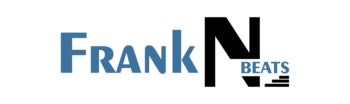Provide your answer in a single word or phrase: 
What is the significance of the 'N' in the logo?

Focal point